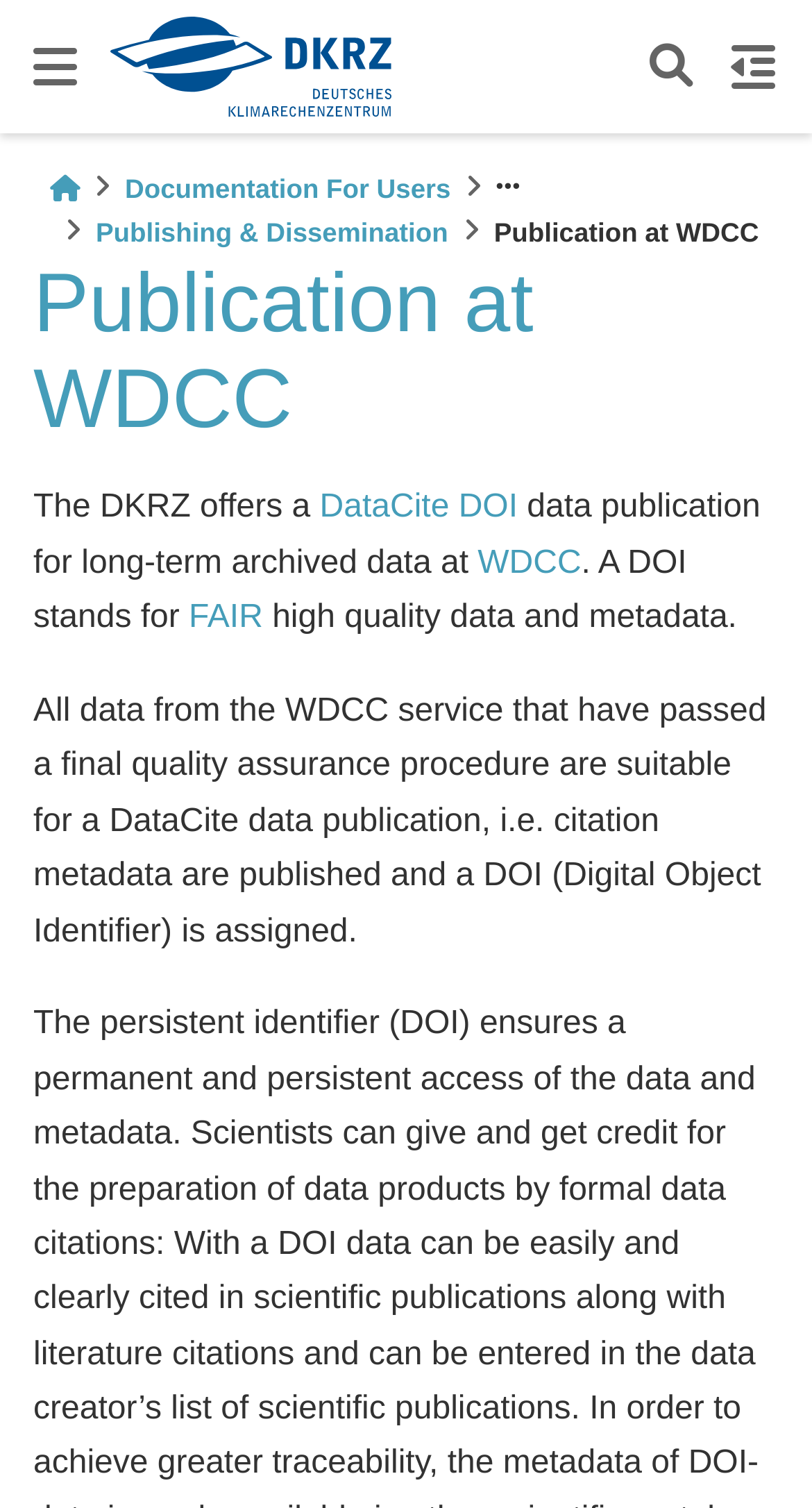Please locate the bounding box coordinates of the element that needs to be clicked to achieve the following instruction: "go to home". The coordinates should be four float numbers between 0 and 1, i.e., [left, top, right, bottom].

[0.062, 0.11, 0.097, 0.14]